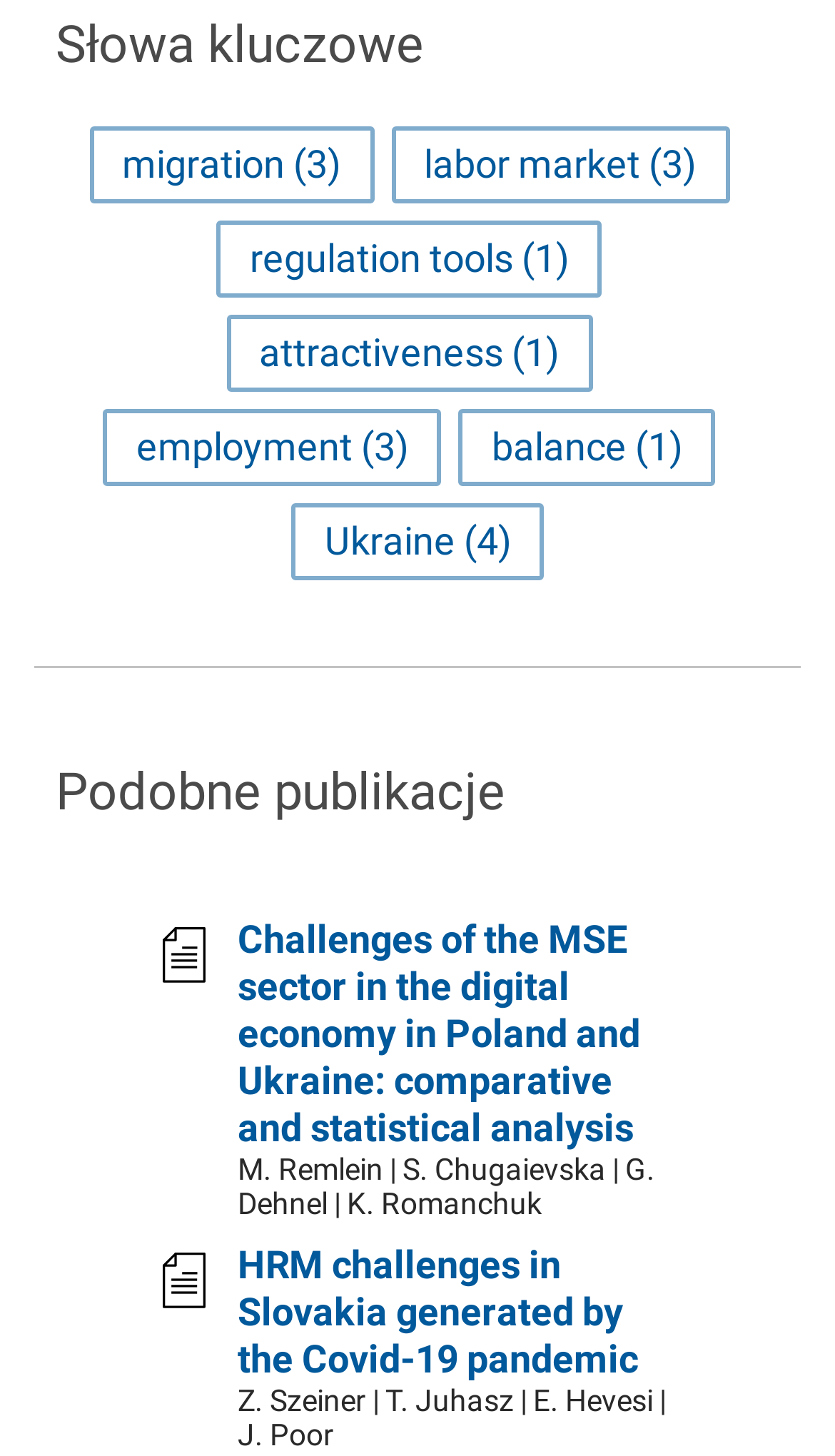What type of file is linked to the 'document' icon?
Please give a detailed answer to the question using the information shown in the image.

The 'document' icon is linked to a file, and based on the context, it is likely a document file.